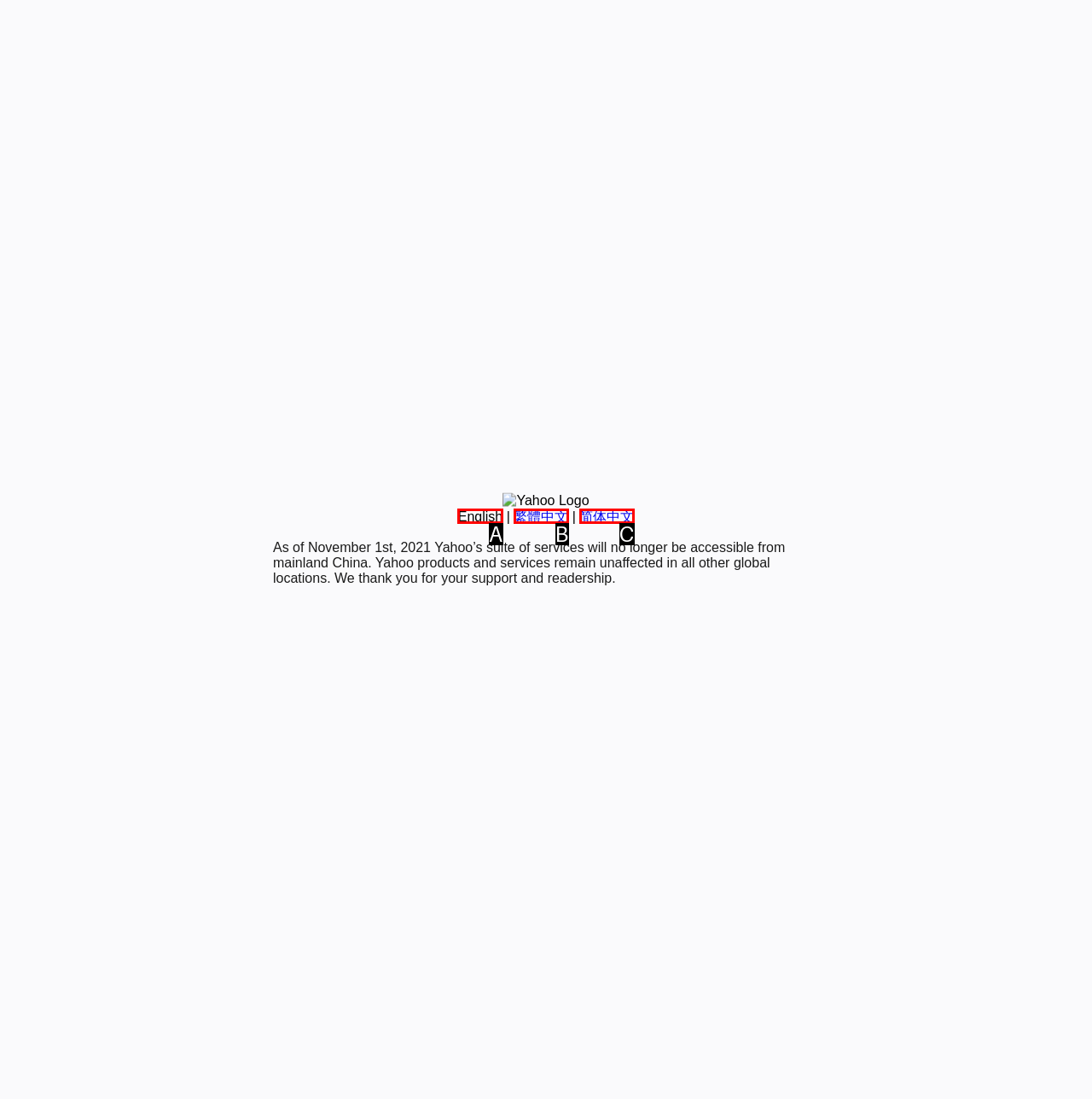Based on the description: 繁體中文, identify the matching lettered UI element.
Answer by indicating the letter from the choices.

B